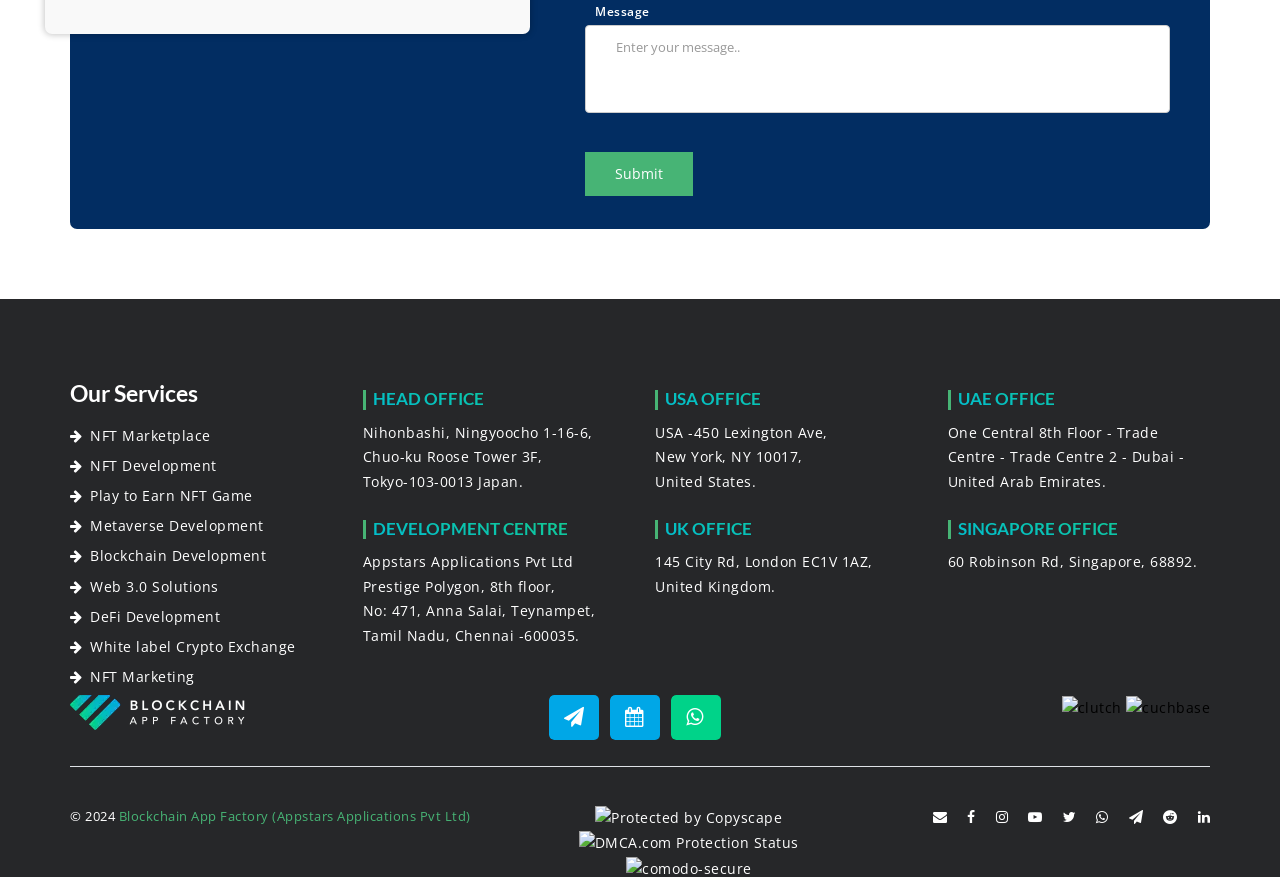Answer briefly with one word or phrase:
What is the copyright year mentioned at the bottom of the webpage?

2024